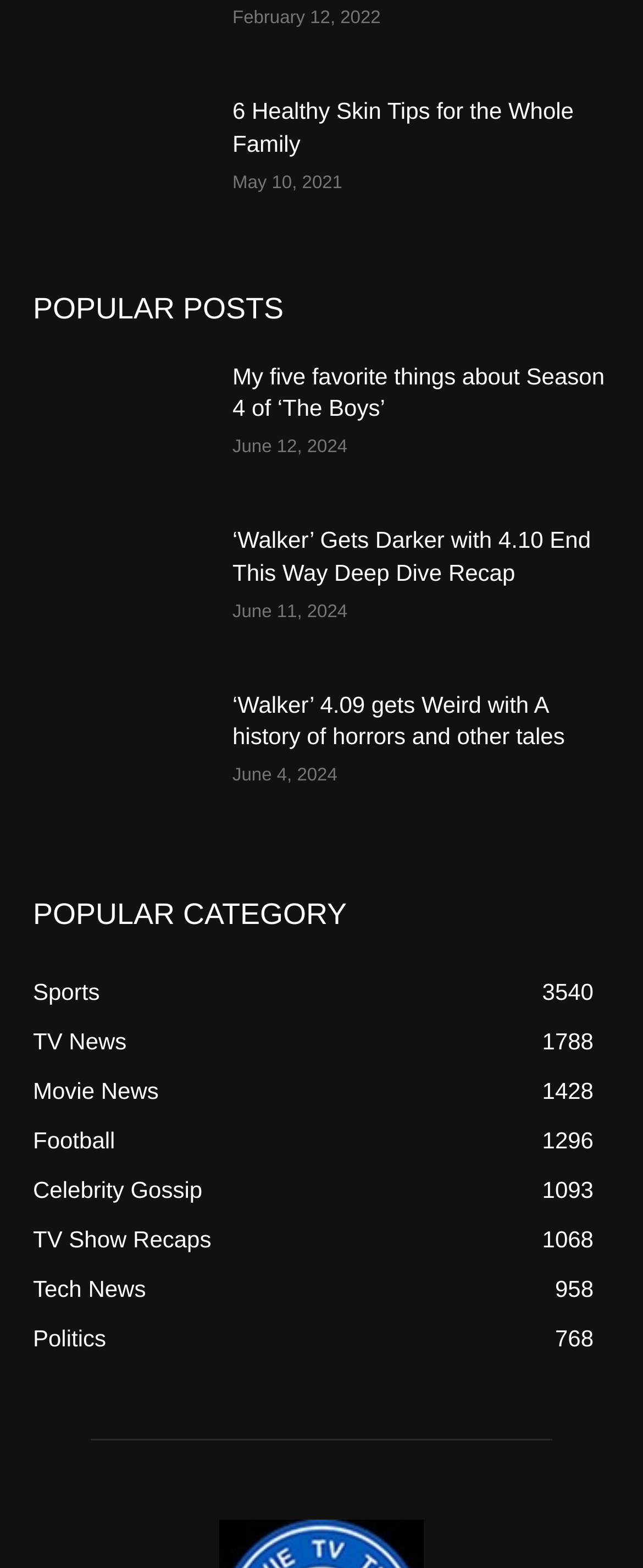Determine the bounding box coordinates for the area that needs to be clicked to fulfill this task: "Check the article about ‘Walker’ Gets Darker with 4.10 End This Way Deep Dive Recap". The coordinates must be given as four float numbers between 0 and 1, i.e., [left, top, right, bottom].

[0.362, 0.335, 0.949, 0.376]